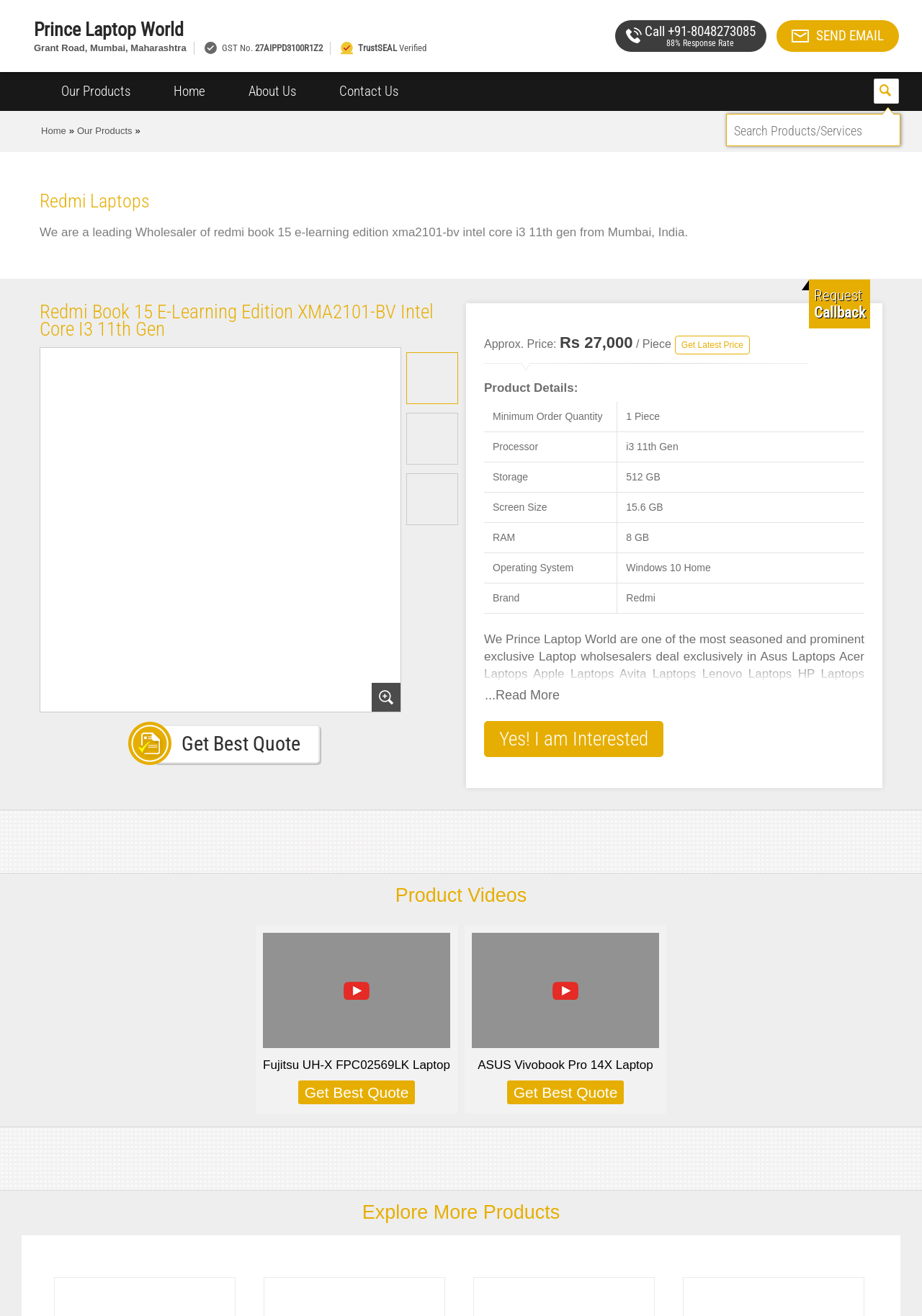Can you find the bounding box coordinates of the area I should click to execute the following instruction: "Click the 'news' link"?

None